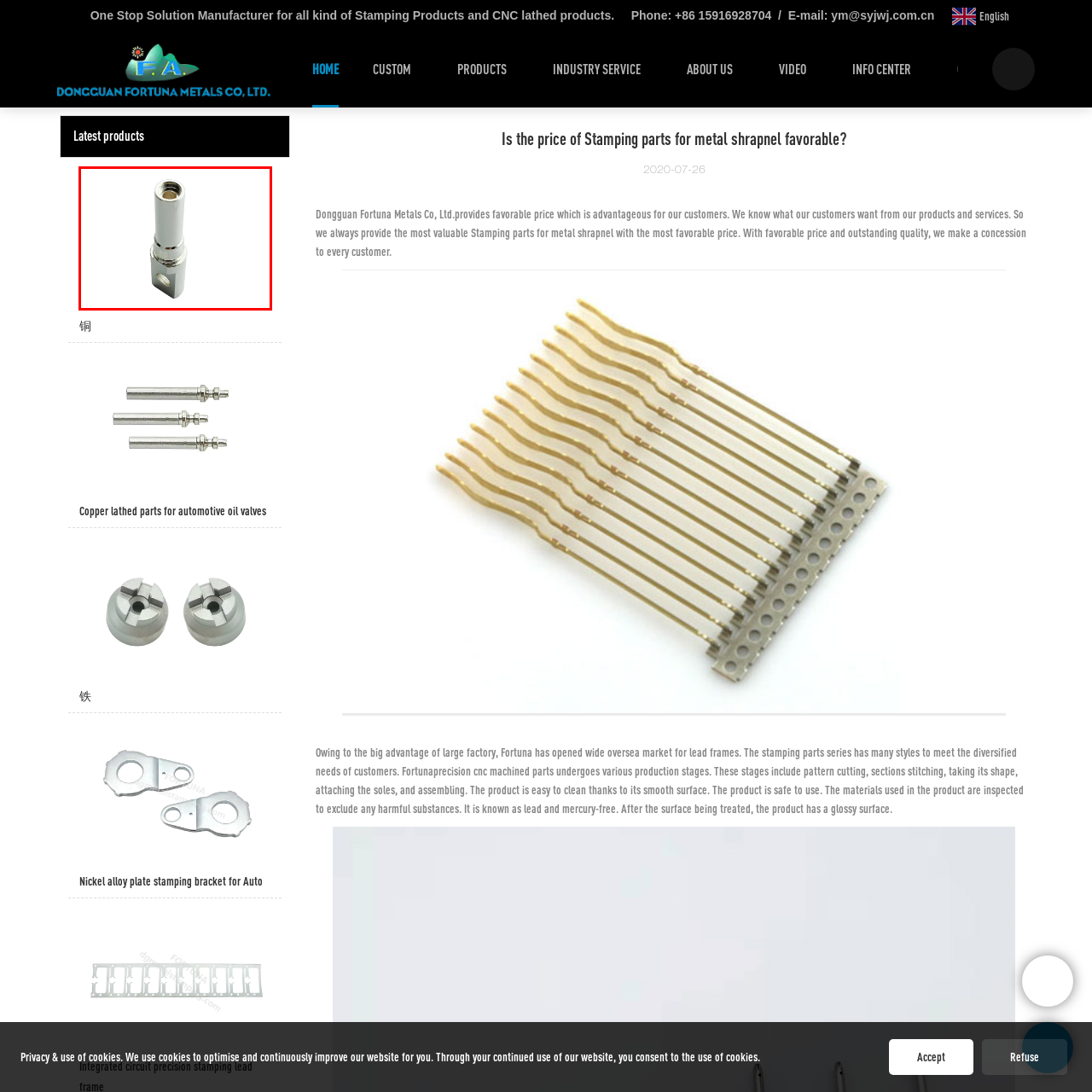Give a detailed caption for the image that is encased within the red bounding box.

This image showcases a polished copper lathed part designed for automotive oil valves. The component features a shiny metallic finish, highlighting its precision engineering and high-quality machining. The cylindrical top is fitted with an opening for connection, while the base includes a hole for secure attachment. This type of part is essential in automotive applications, ensuring efficient fluid dynamics in oil delivery systems. The image is part of a product catalog for Fortuna Metal Stamping Parts, which specializes in manufacturing stamping products and CNC lathed components, catering to diverse industrial needs.